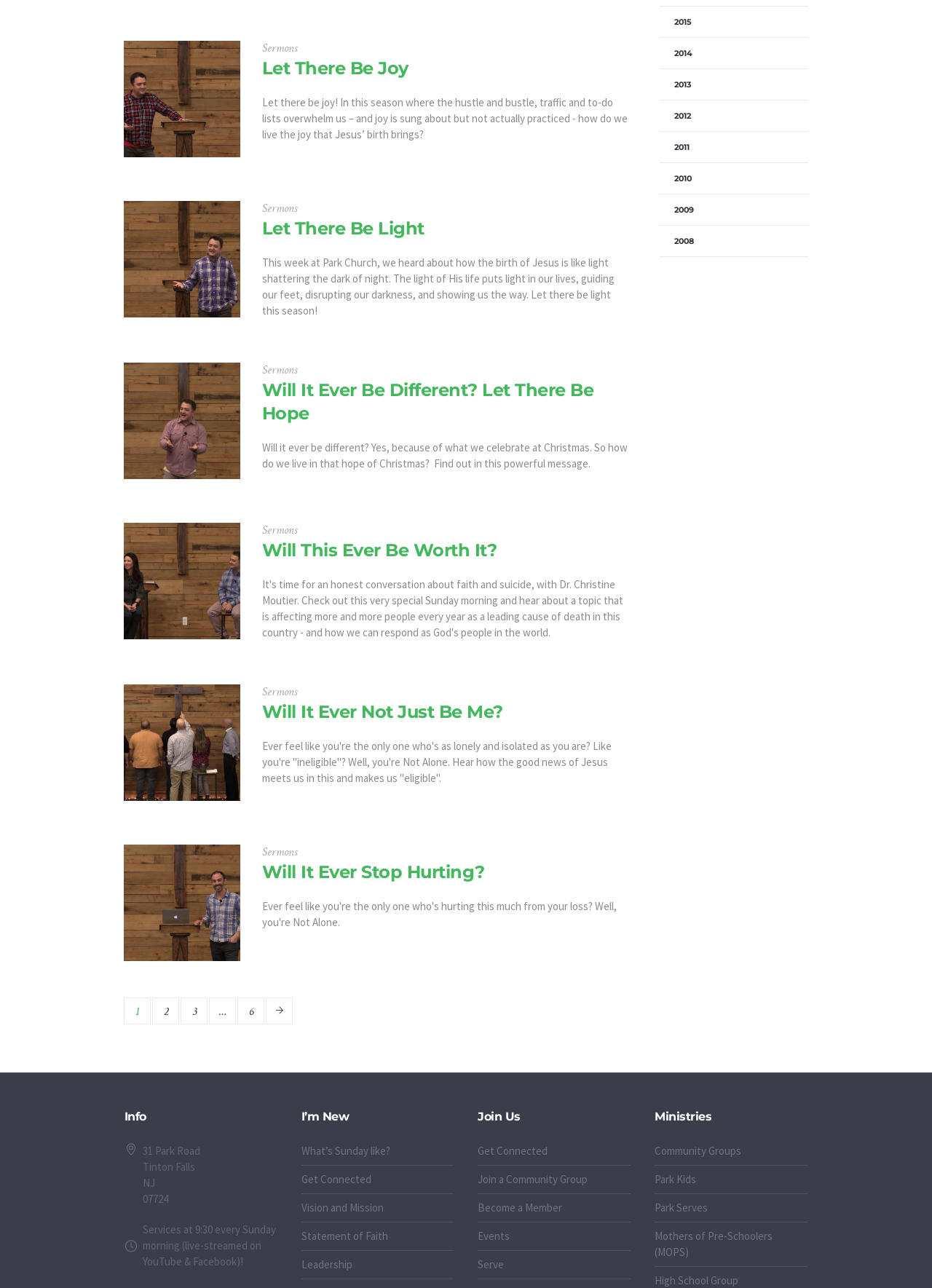Locate the bounding box coordinates of the clickable element to fulfill the following instruction: "Explore sermons from 2015". Provide the coordinates as four float numbers between 0 and 1 in the format [left, top, right, bottom].

[0.708, 0.005, 0.867, 0.029]